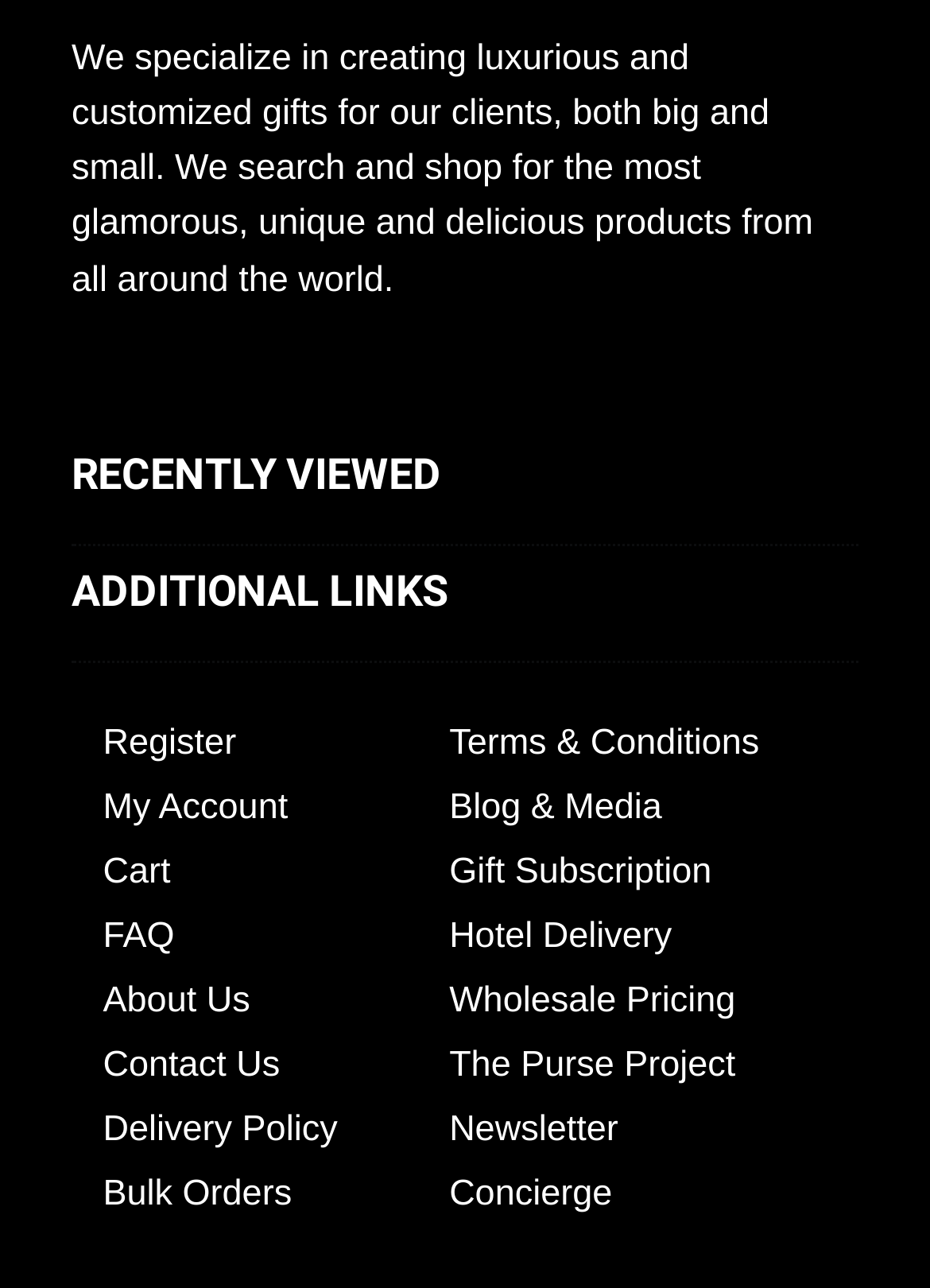Please determine the bounding box coordinates of the element's region to click in order to carry out the following instruction: "Access my account". The coordinates should be four float numbers between 0 and 1, i.e., [left, top, right, bottom].

[0.111, 0.611, 0.31, 0.643]